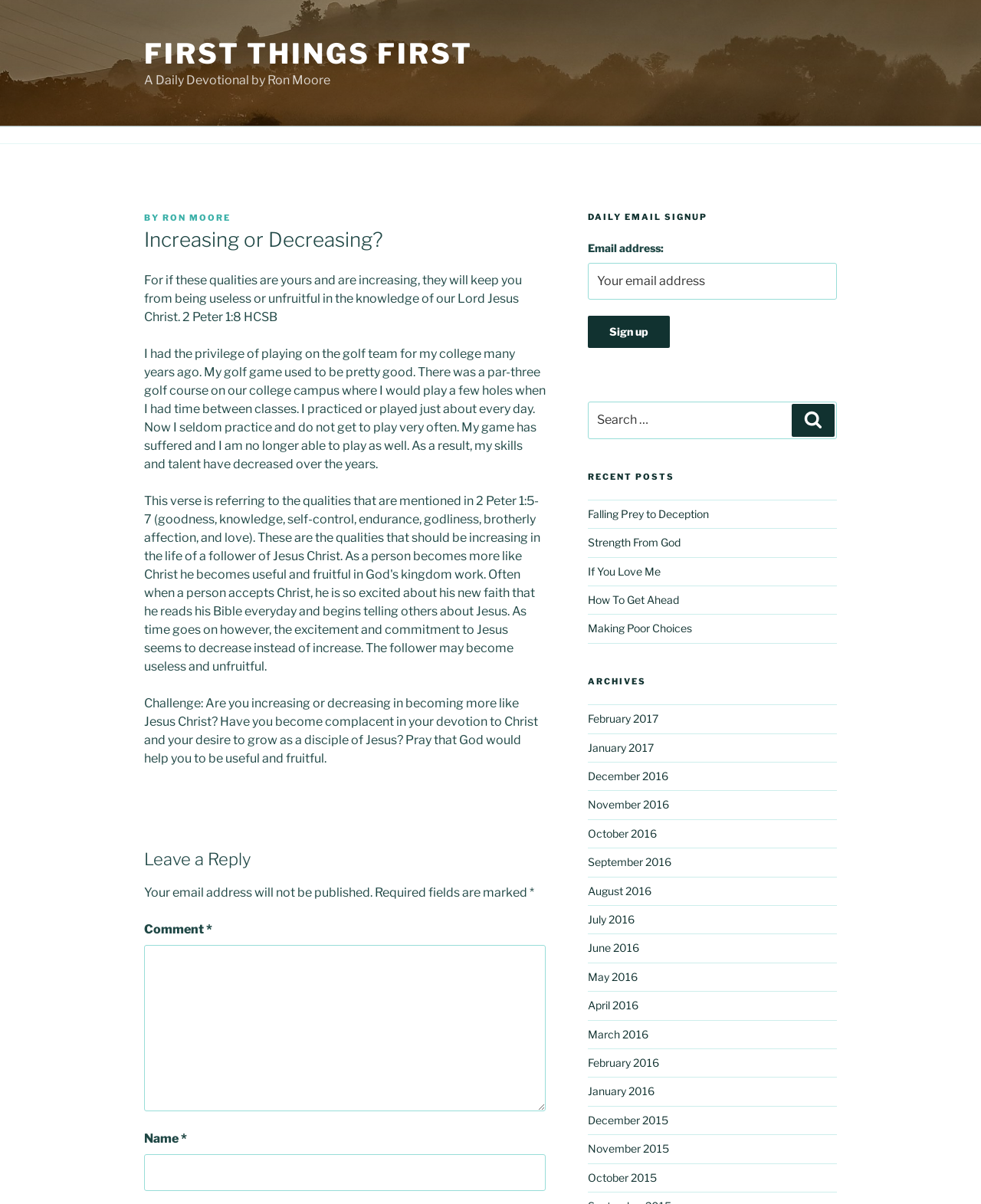Determine the bounding box for the UI element that matches this description: "Falling Prey to Deception".

[0.599, 0.421, 0.722, 0.432]